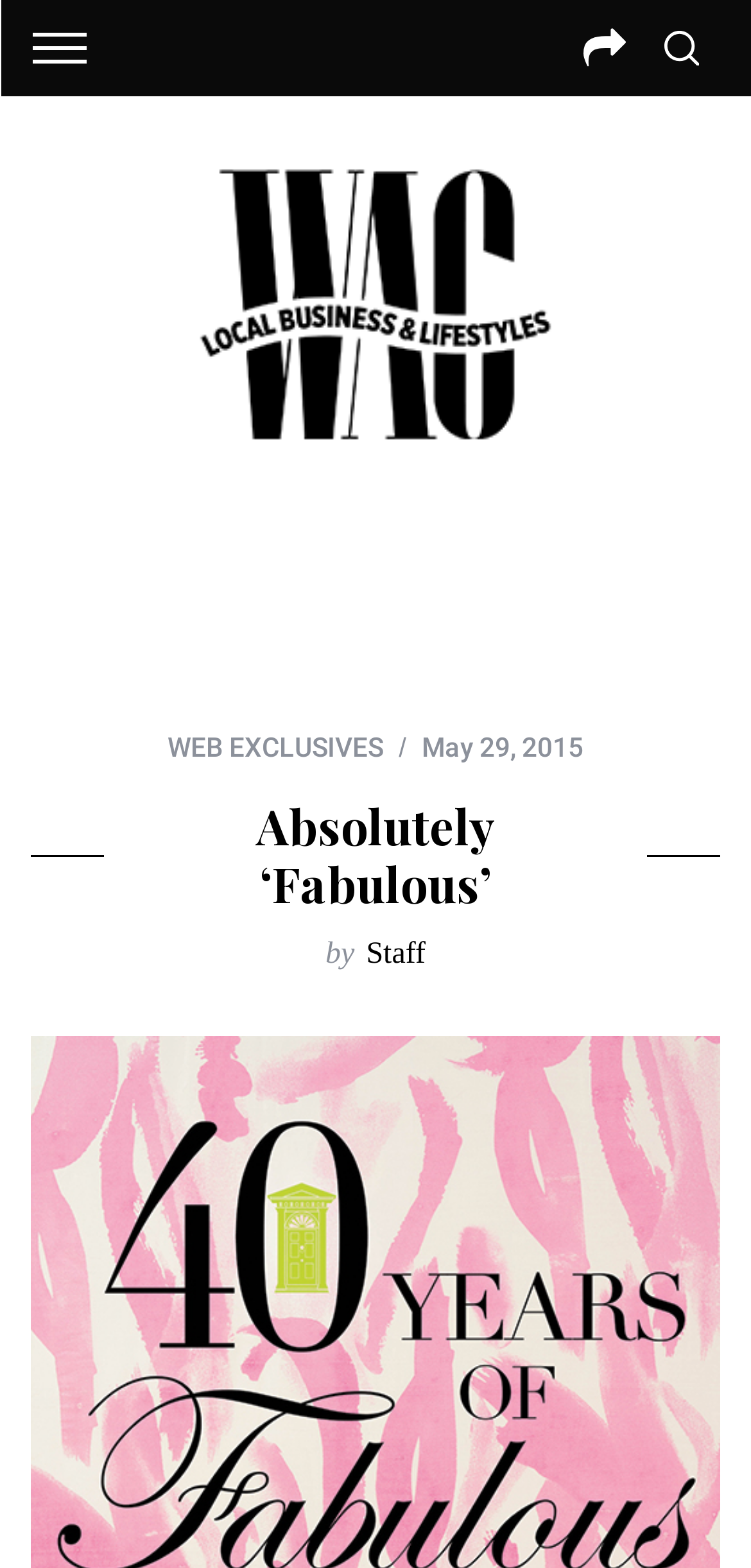Answer the question below with a single word or a brief phrase: 
Who is the author of the article?

Staff